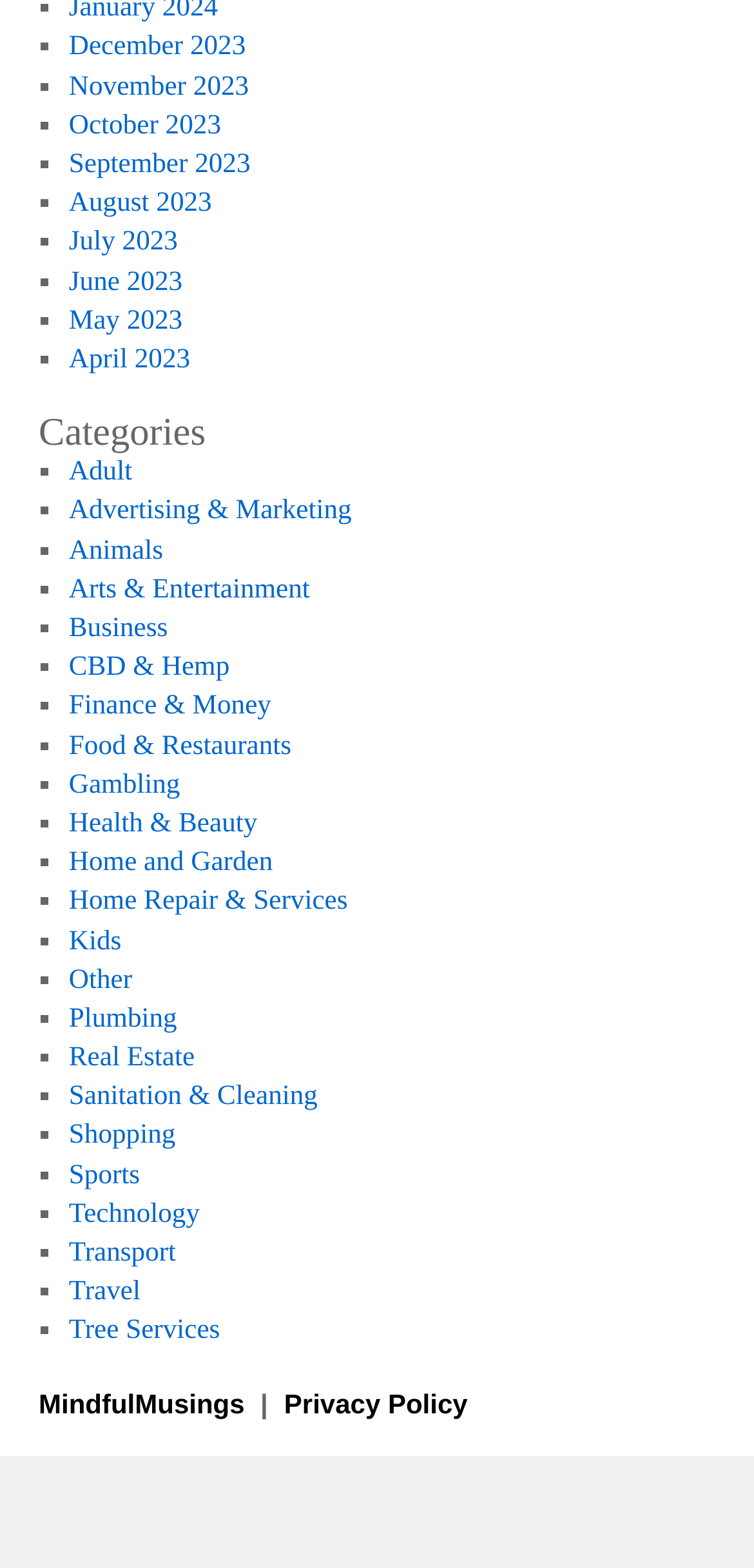Respond with a single word or phrase for the following question: 
What is the name of the website or blog?

MindfulMusings